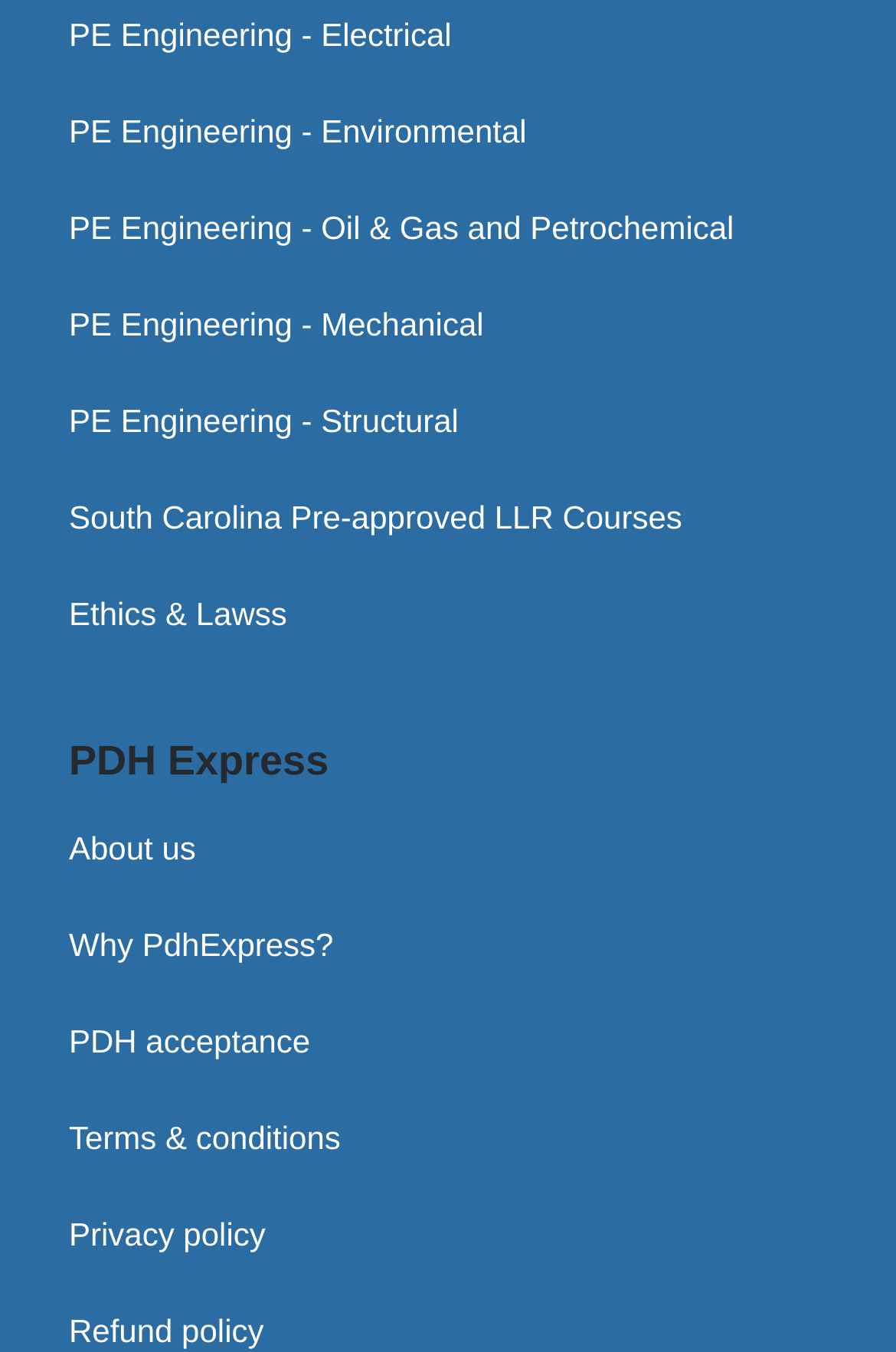Find the bounding box coordinates of the area that needs to be clicked in order to achieve the following instruction: "Learn about PDH acceptance". The coordinates should be specified as four float numbers between 0 and 1, i.e., [left, top, right, bottom].

[0.077, 0.757, 0.346, 0.784]